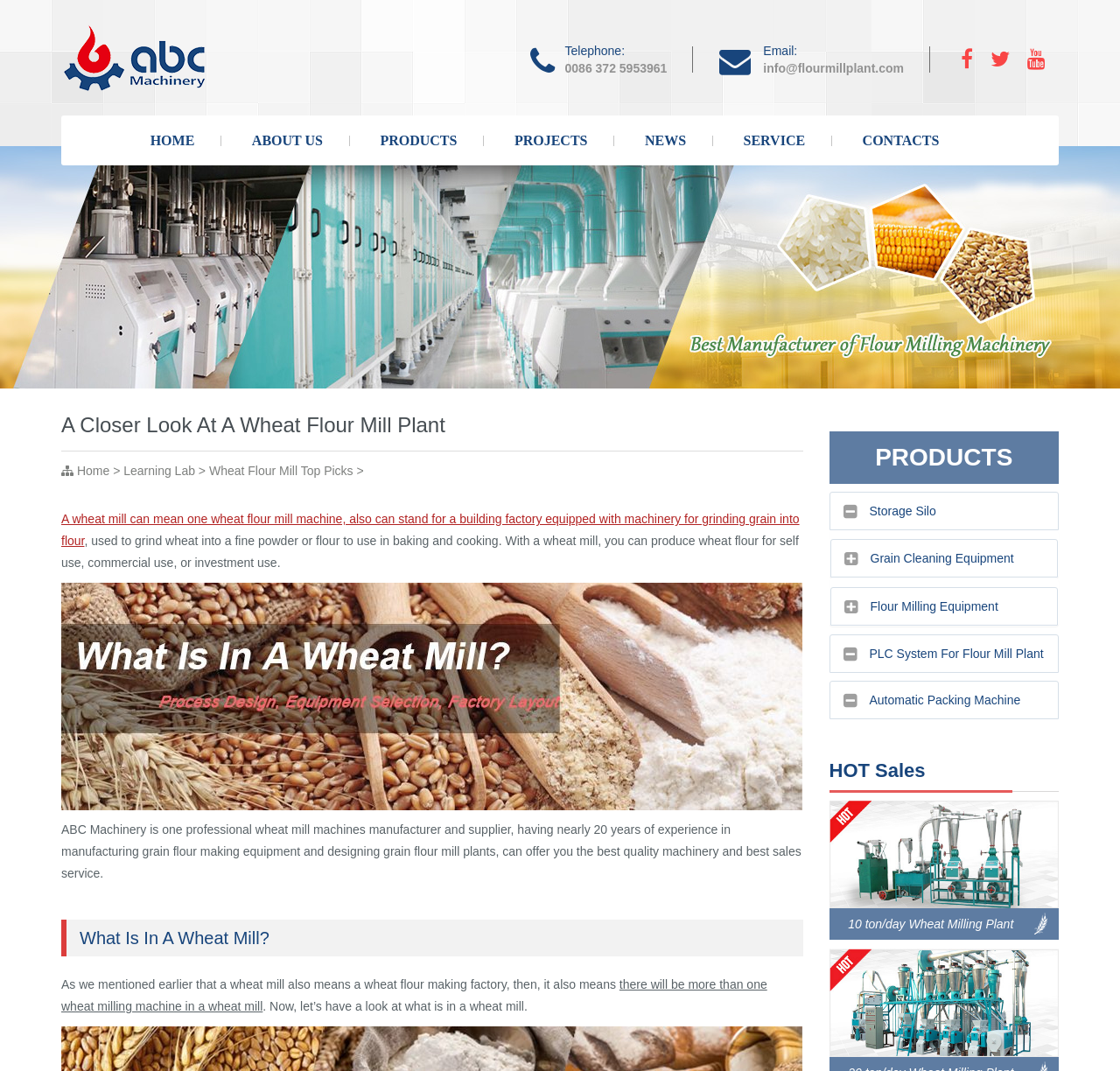Specify the bounding box coordinates for the region that must be clicked to perform the given instruction: "Click the HOME link".

[0.134, 0.108, 0.174, 0.155]